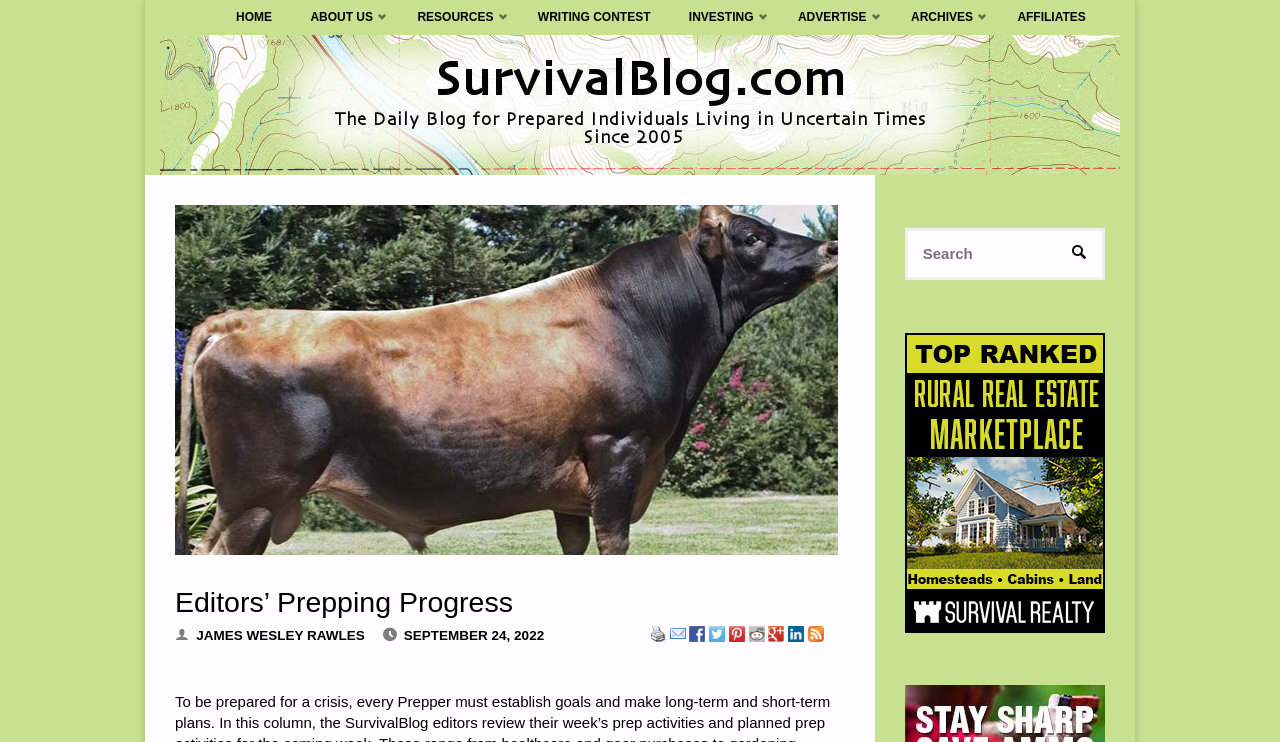Examine the screenshot and answer the question in as much detail as possible: What is the date of the post?

I found the date of the post by looking at the header section of the post, where it says 'SEPTEMBER 24, 2022' next to the 'Date' label.